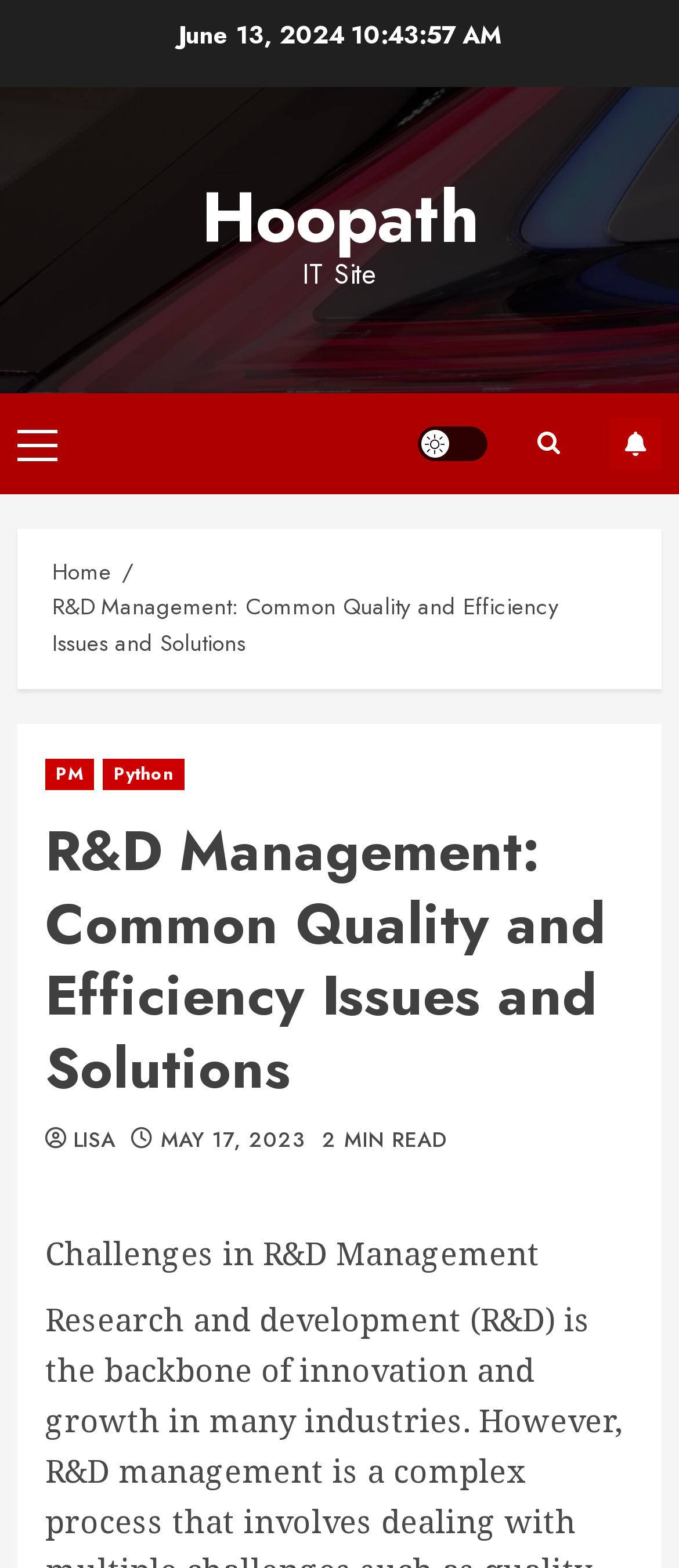Give a concise answer using only one word or phrase for this question:
What is the subcategory of the article?

Challenges in R&D Management